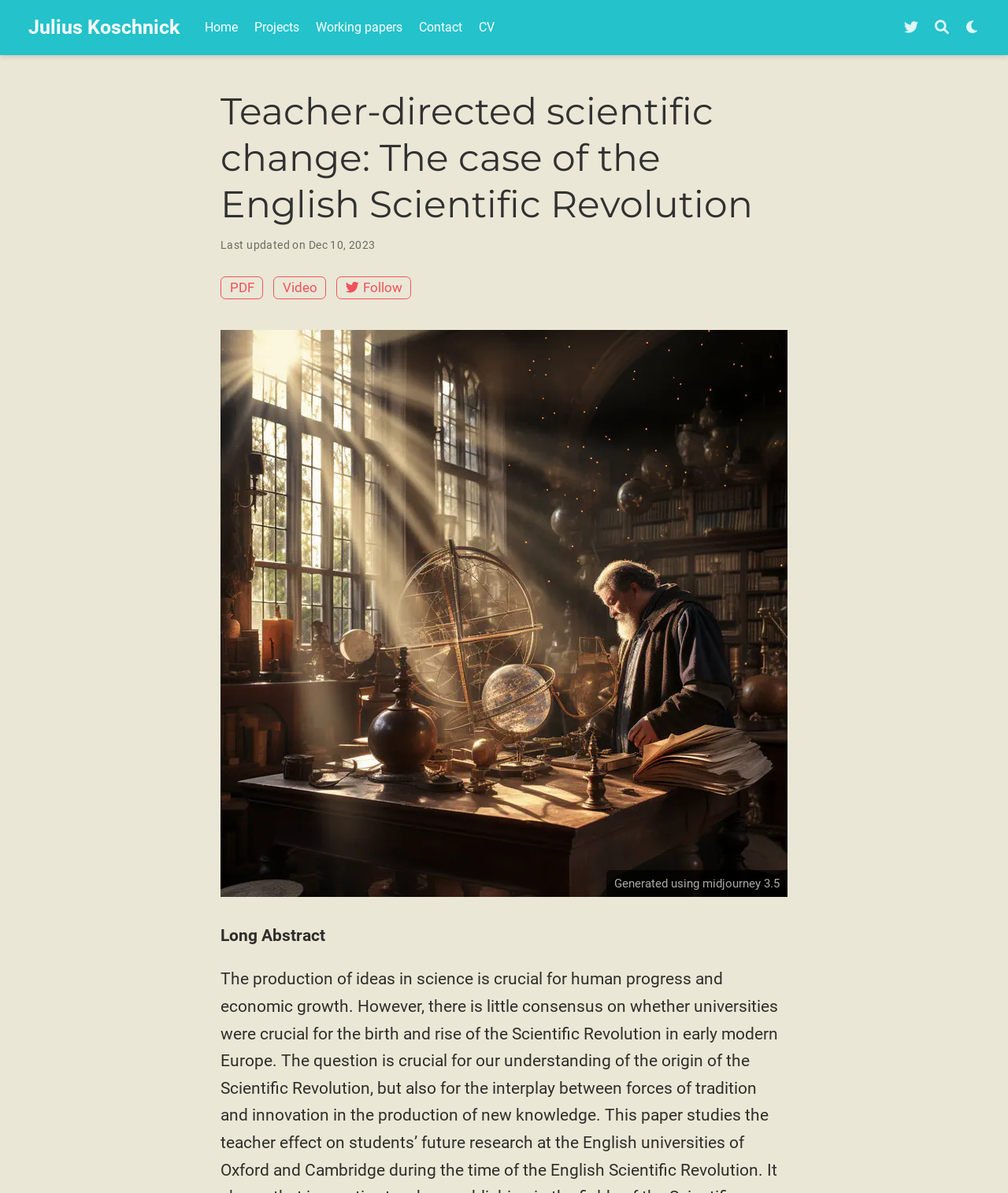Indicate the bounding box coordinates of the clickable region to achieve the following instruction: "follow on Twitter."

[0.897, 0.016, 0.911, 0.031]